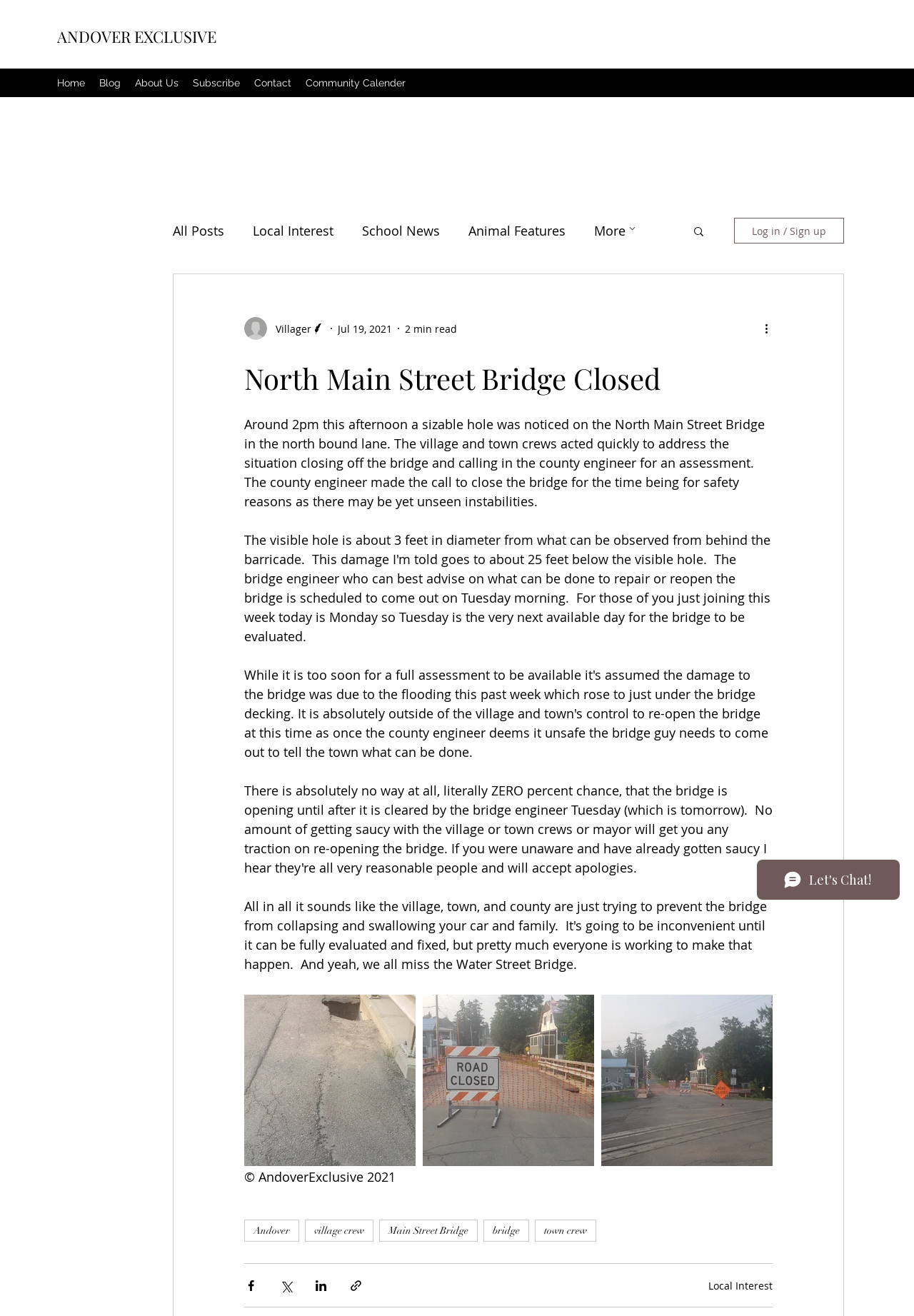Please determine the bounding box coordinates of the clickable area required to carry out the following instruction: "Read more about 'Local Interest'". The coordinates must be four float numbers between 0 and 1, represented as [left, top, right, bottom].

[0.277, 0.169, 0.365, 0.182]